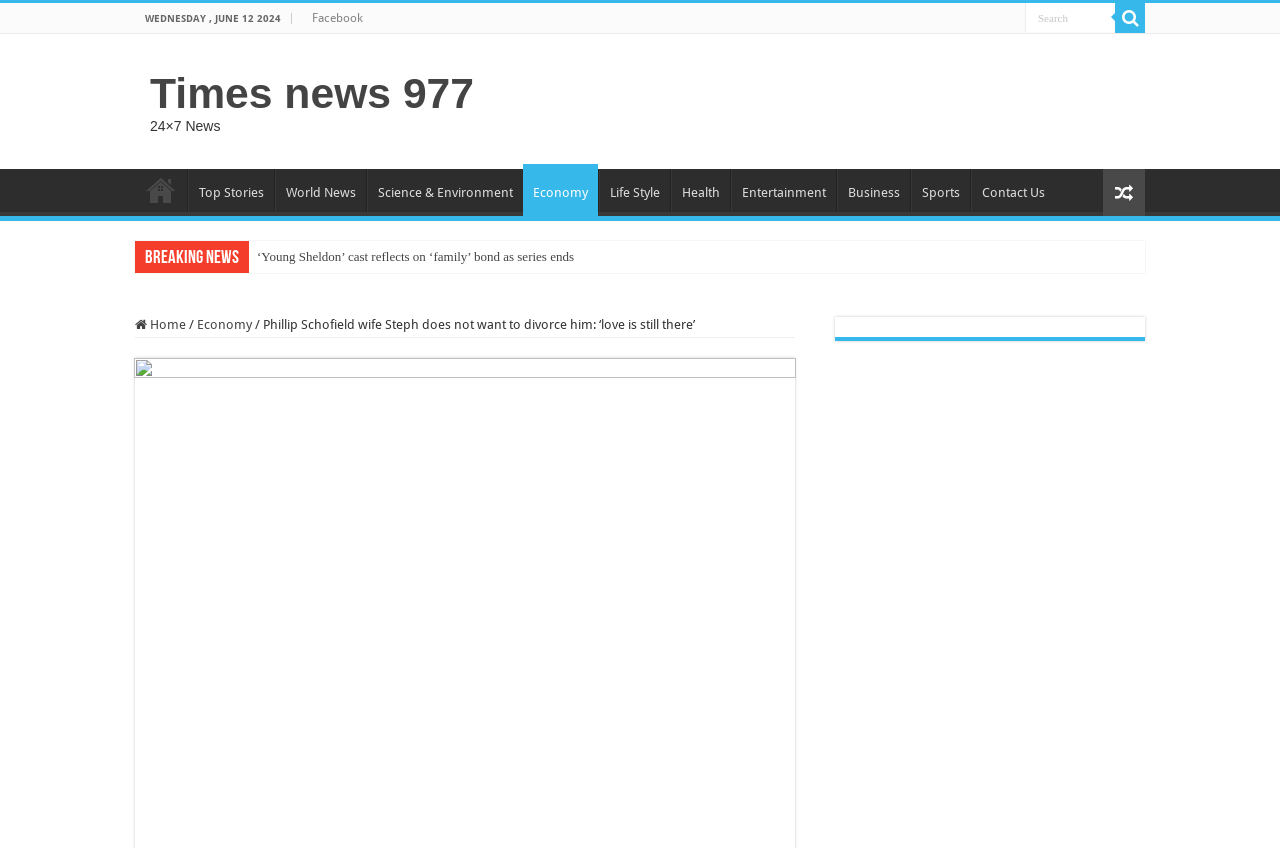Given the webpage screenshot and the description, determine the bounding box coordinates (top-left x, top-left y, bottom-right x, bottom-right y) that define the location of the UI element matching this description: Contact Us

[0.759, 0.199, 0.824, 0.249]